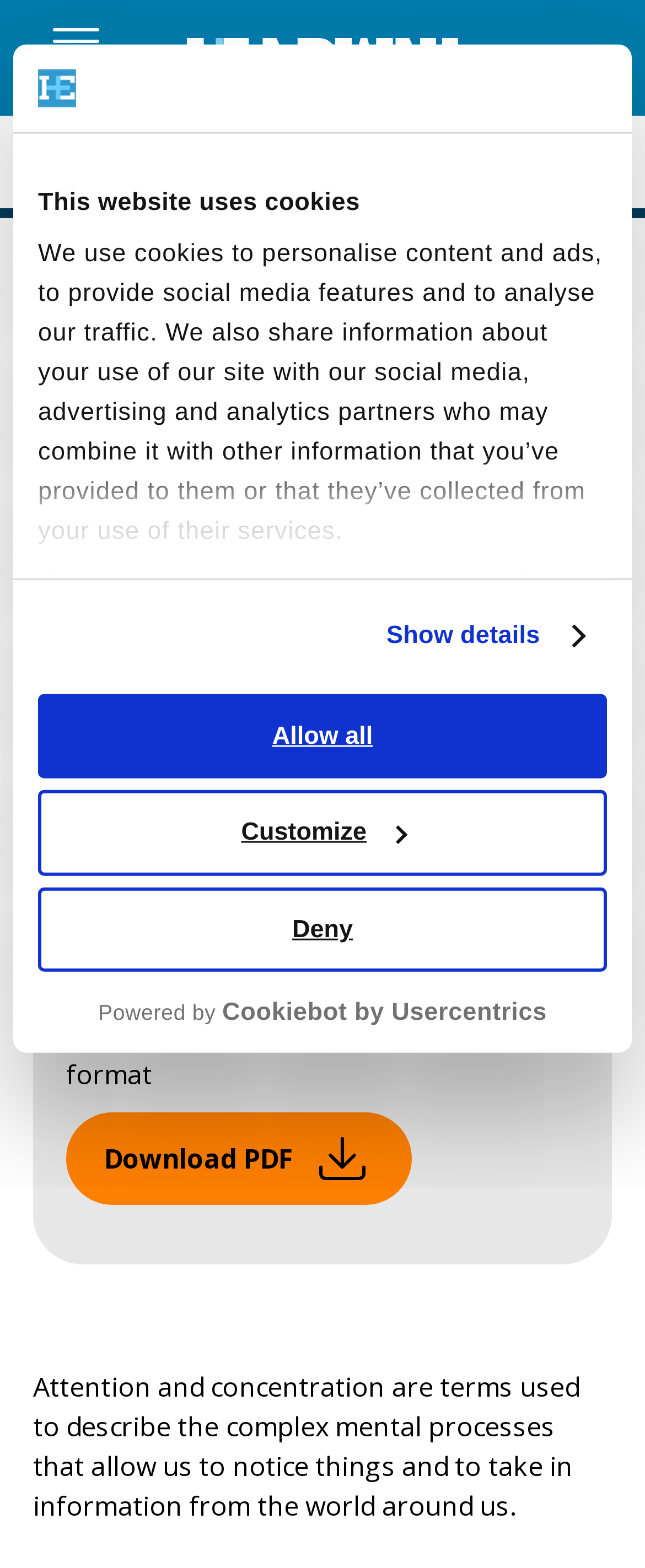Identify the coordinates of the bounding box for the element that must be clicked to accomplish the instruction: "Read about 'Attention and Concentration'".

[0.351, 0.103, 0.823, 0.123]